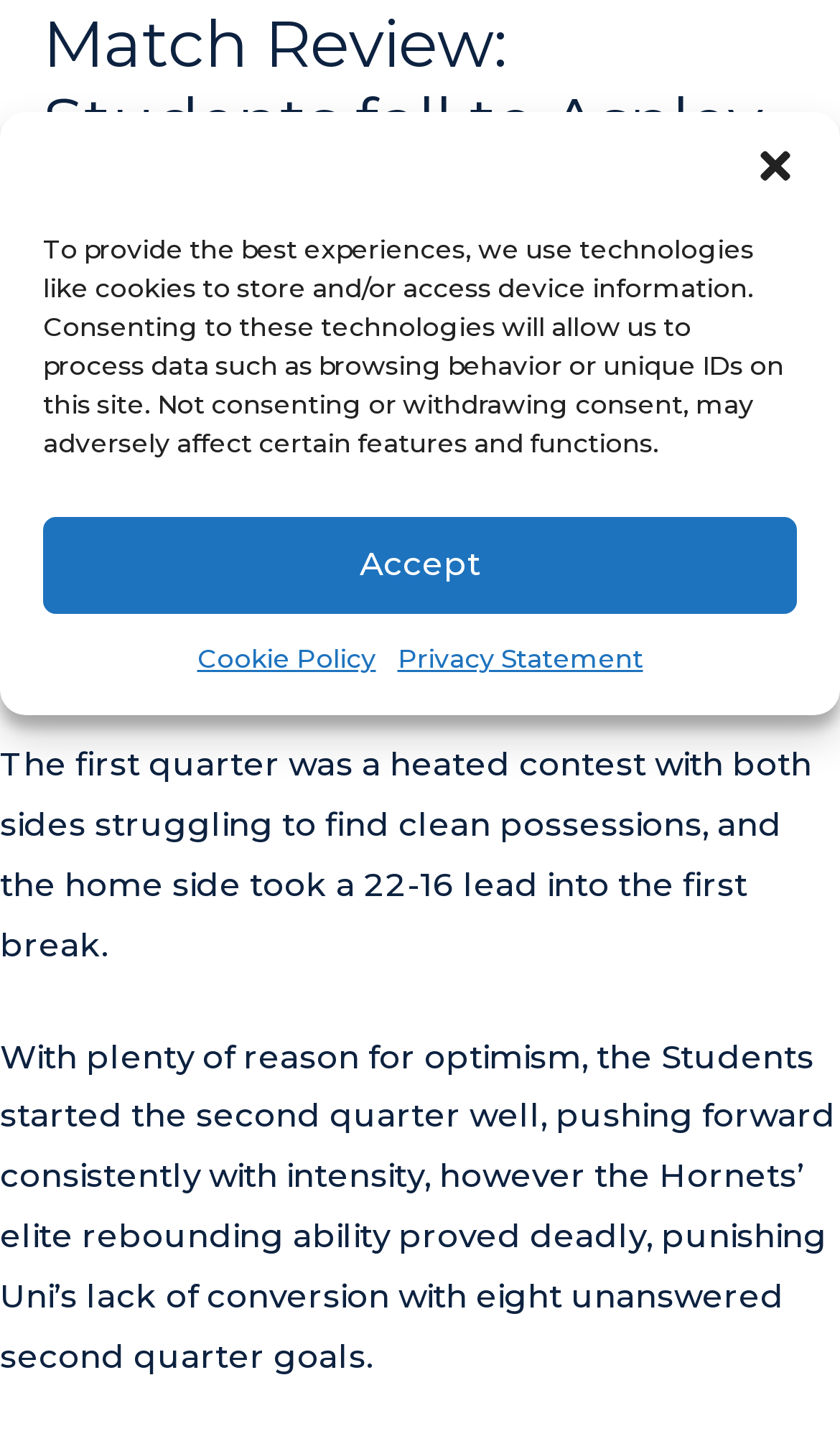Find and provide the bounding box coordinates for the UI element described here: "Cookie Policy". The coordinates should be given as four float numbers between 0 and 1: [left, top, right, bottom].

[0.235, 0.444, 0.447, 0.477]